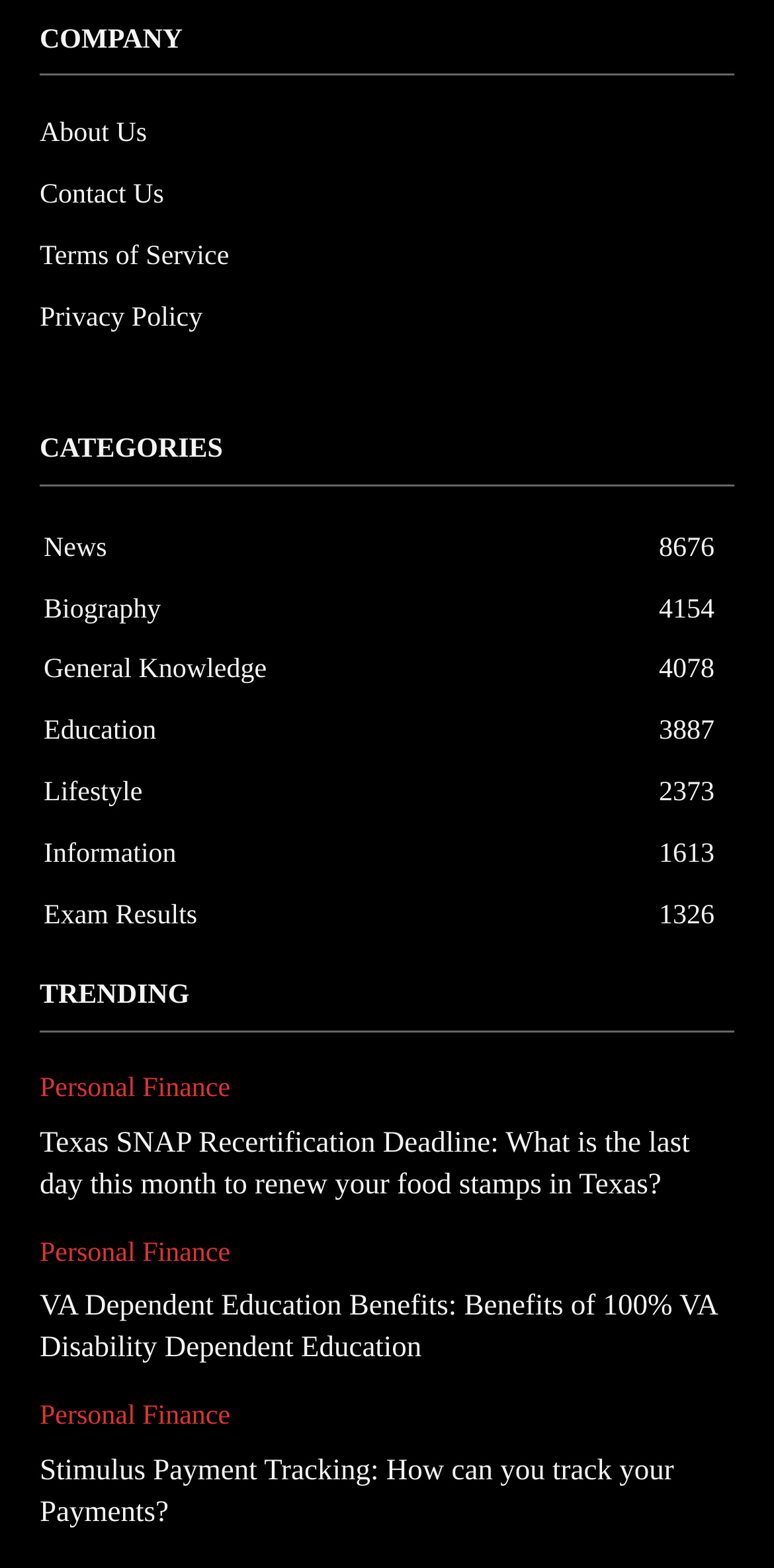Using the given element description, provide the bounding box coordinates (top-left x, top-left y, bottom-right x, bottom-right y) for the corresponding UI element in the screenshot: Bulk modify Syslog/Eventlog preferences

None